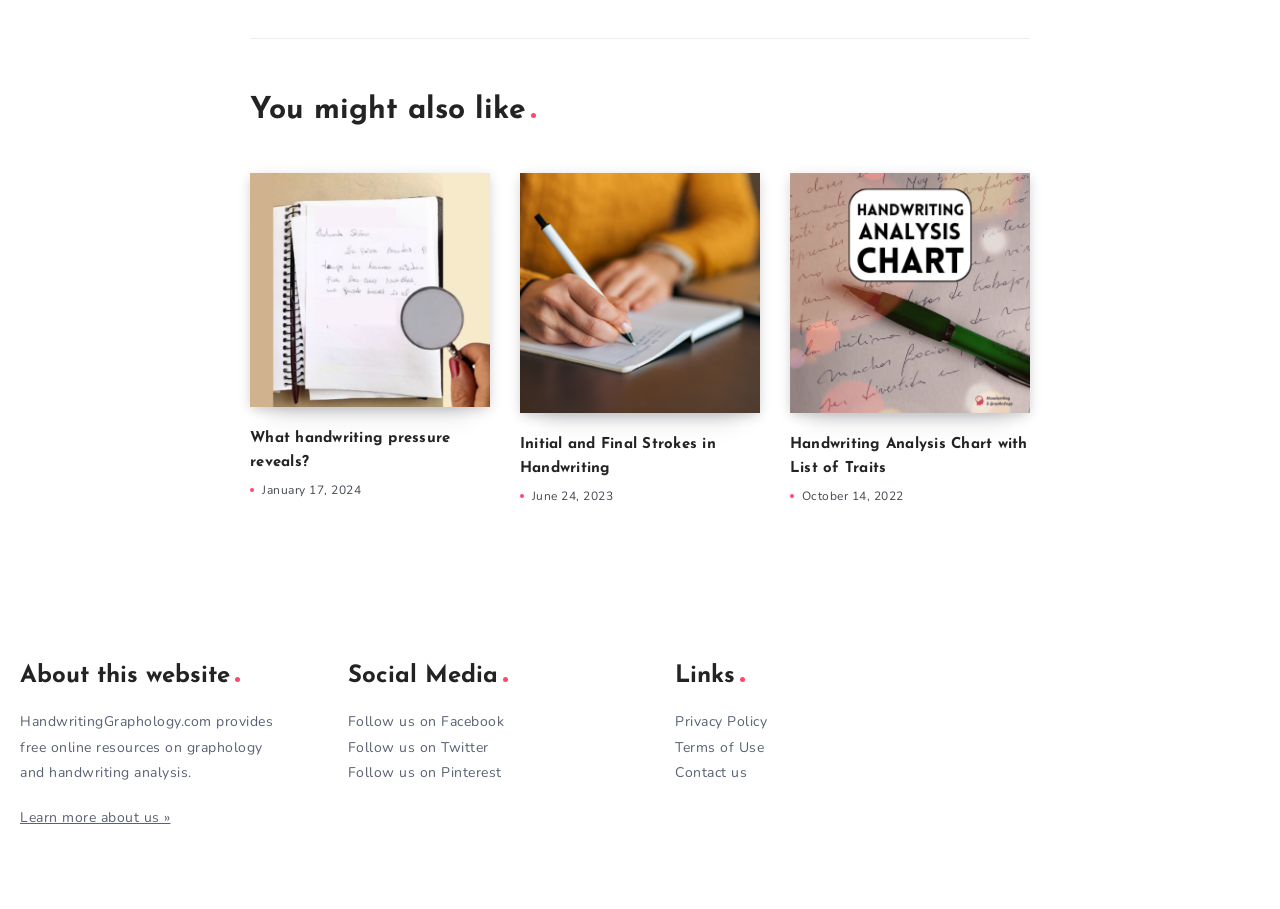How many social media platforms are mentioned?
Answer with a single word or phrase by referring to the visual content.

Three